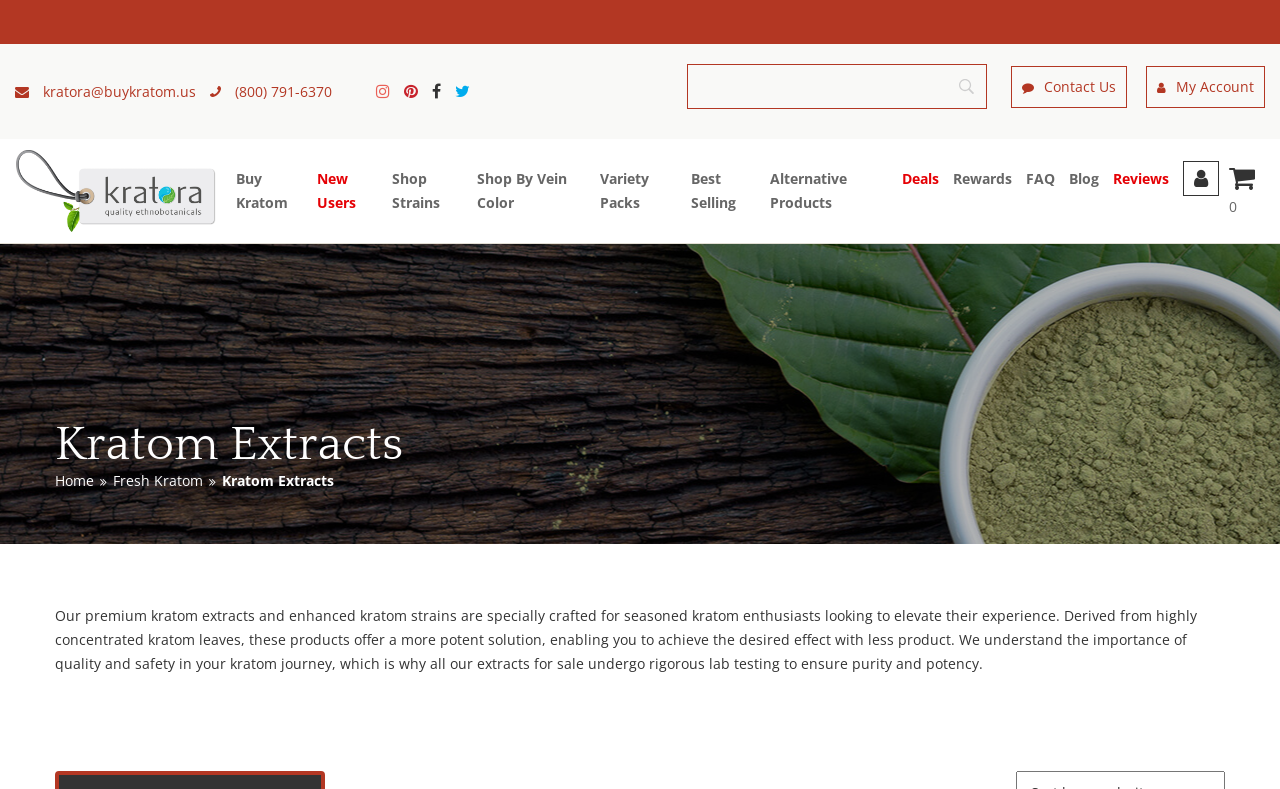Produce a meticulous description of the webpage.

The webpage is an e-commerce platform for Kratora, a company that sells kratom extracts and strains. At the top left corner, there is a Kratora logo, which is an image. Next to the logo, there are two links: one for contacting the company via email and another for calling the company's phone number.

On the top right corner, there is a search bar where users can input keywords to search for products. Below the search bar, there are links to "Contact Us" and "My Account" pages.

The main navigation menu is located below the search bar, spanning across the top of the page. The menu has several items, including "Buy Kratom", "New Users", "Shop Strains", "Shop By Vein Color", "Variety Packs", "Best Selling", "Alternative Products", "Deals", "Rewards", "FAQ", "Blog", and "Reviews". Each menu item has a dropdown list with more specific options.

Below the navigation menu, there is a heading that reads "Kratom Extracts". Below the heading, there are two links: "Home" and "Fresh Kratom". The main content of the page is a paragraph of text that describes the premium kratom extracts and enhanced kratom strains sold by Kratora. The text explains that these products are designed for seasoned kratom enthusiasts and are made from highly concentrated kratom leaves. It also mentions that the products undergo rigorous lab testing to ensure purity and potency.

On the top right corner of the page, there is a link to "My Account" and a cart icon with a "0" indicator, suggesting that the cart is empty.